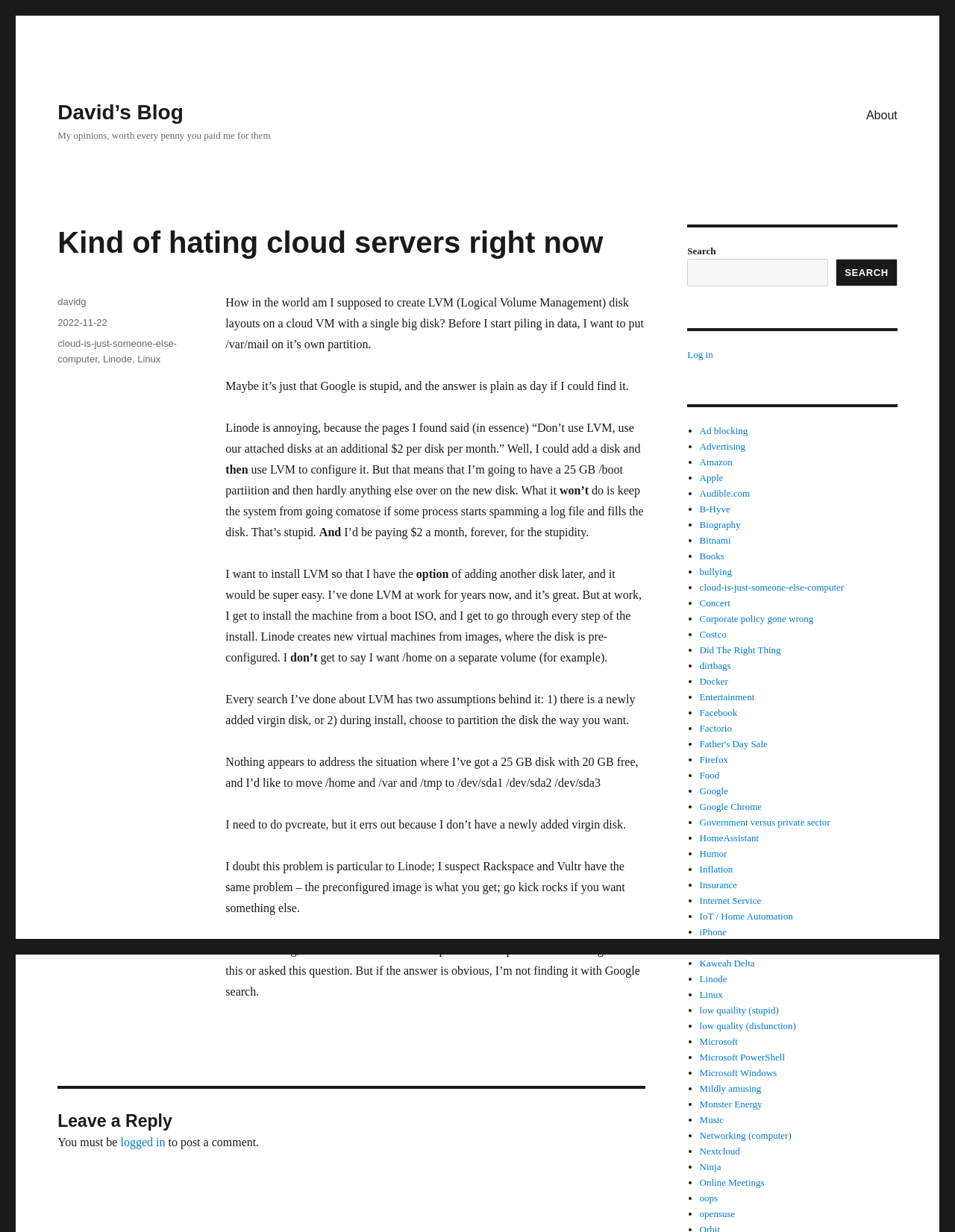Highlight the bounding box coordinates of the element that should be clicked to carry out the following instruction: "Leave a reply". The coordinates must be given as four float numbers ranging from 0 to 1, i.e., [left, top, right, bottom].

[0.06, 0.881, 0.676, 0.919]